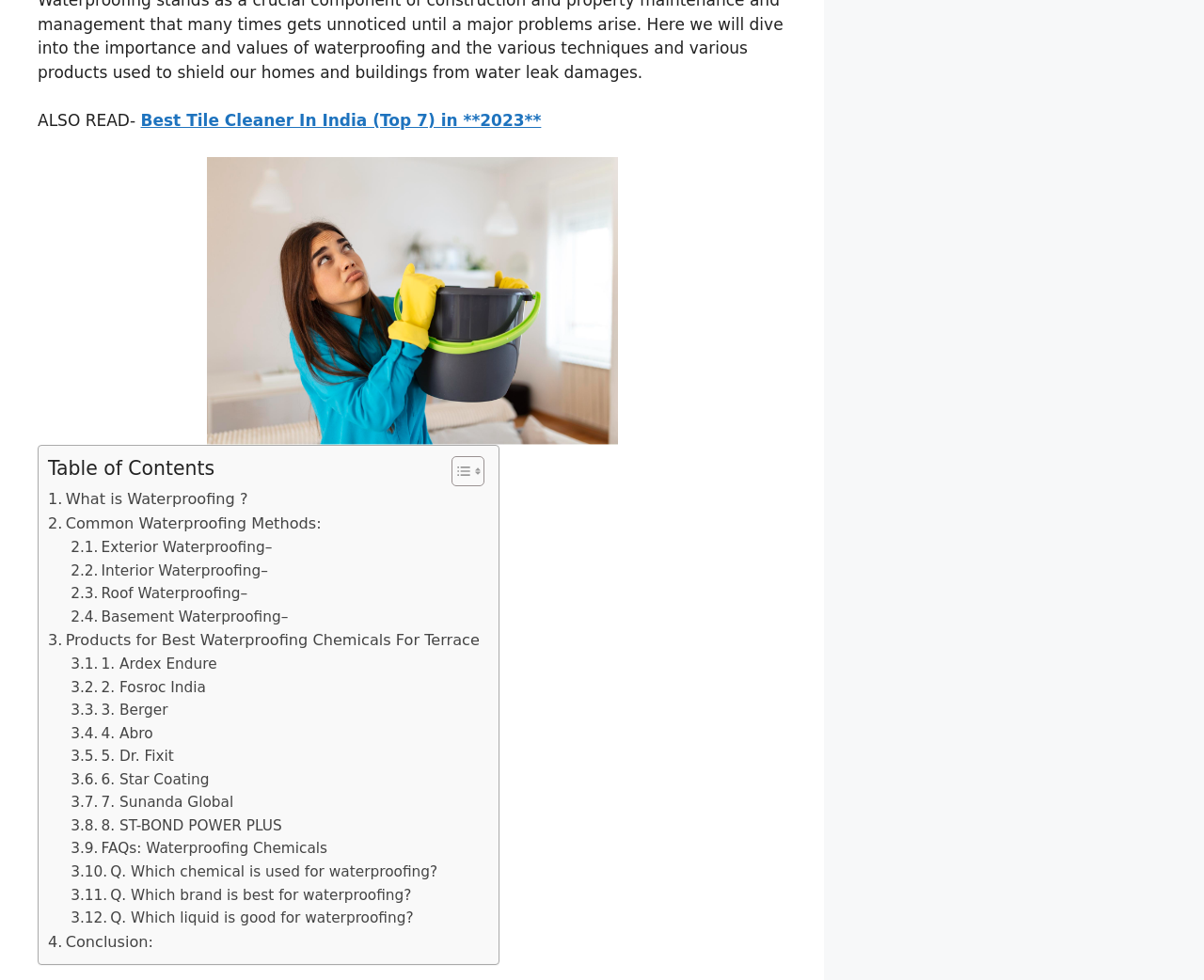Provide the bounding box coordinates of the HTML element described as: "What is Waterproofing ?". The bounding box coordinates should be four float numbers between 0 and 1, i.e., [left, top, right, bottom].

[0.04, 0.497, 0.206, 0.522]